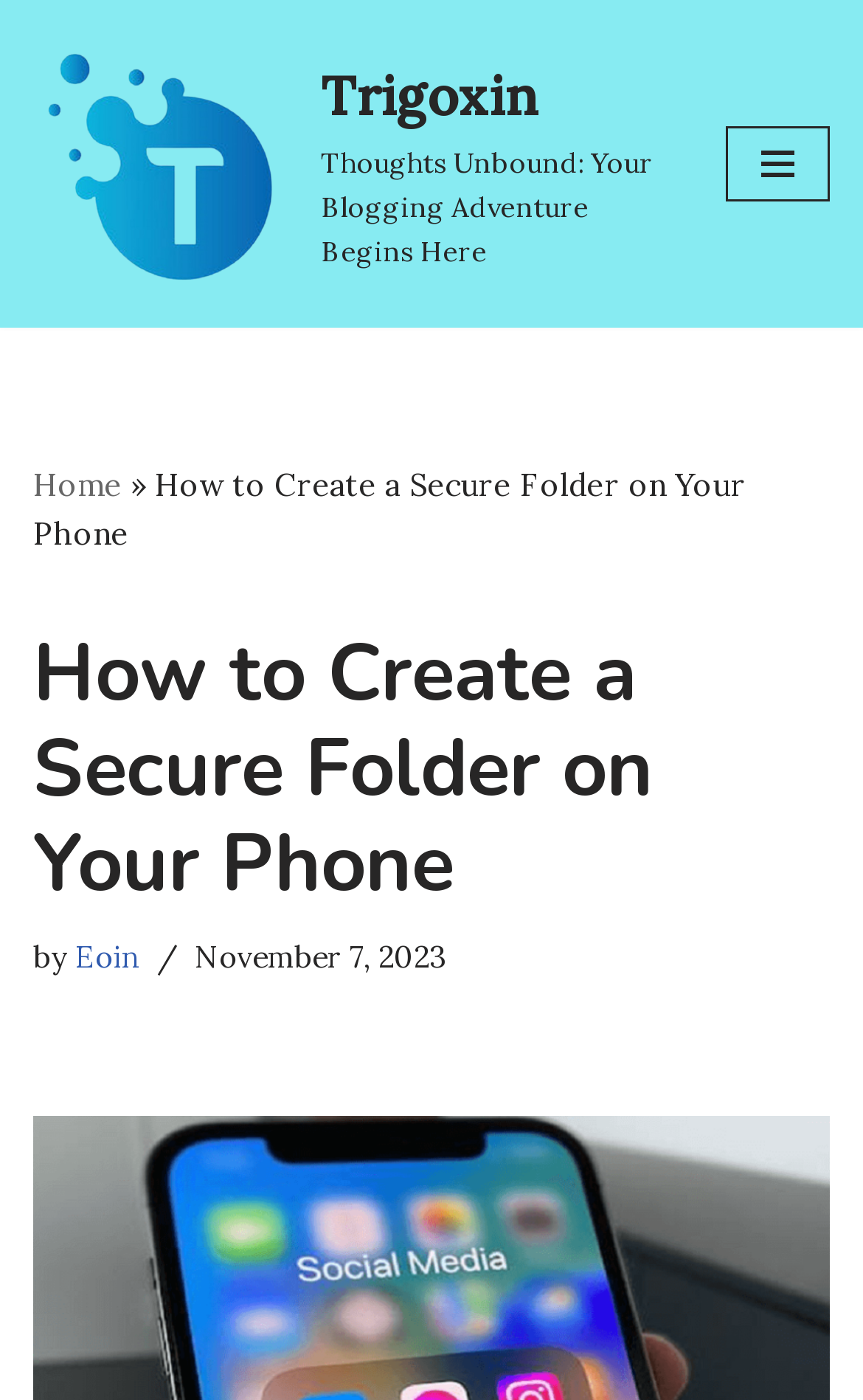Is the navigation menu expanded?
Please give a detailed and thorough answer to the question, covering all relevant points.

I found the answer by looking at the button element with the text 'Navigation Menu' which has an attribute 'expanded' set to 'False'.